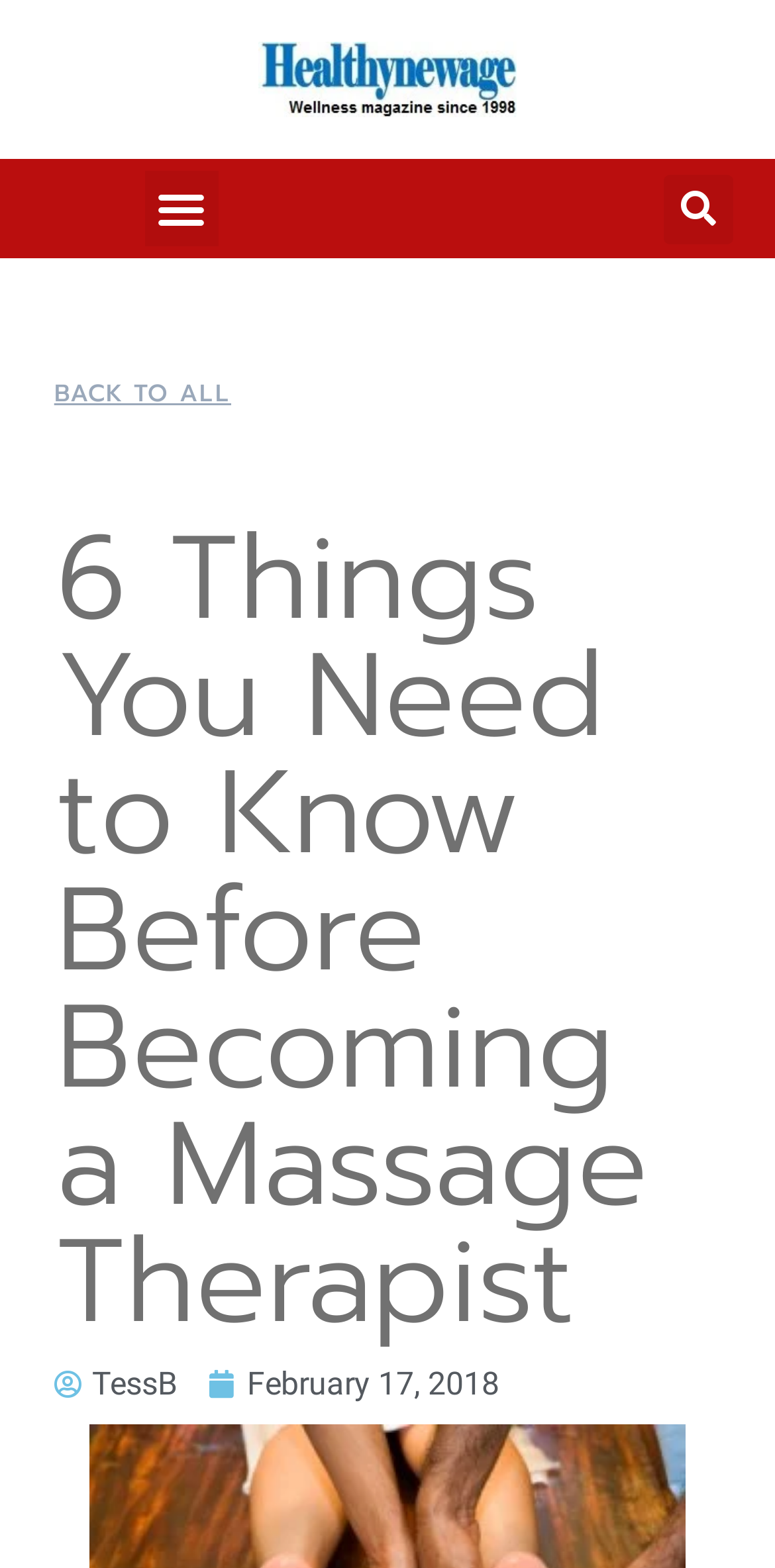Answer briefly with one word or phrase:
What is the purpose of the button with the text 'Menu Toggle'?

To toggle the menu